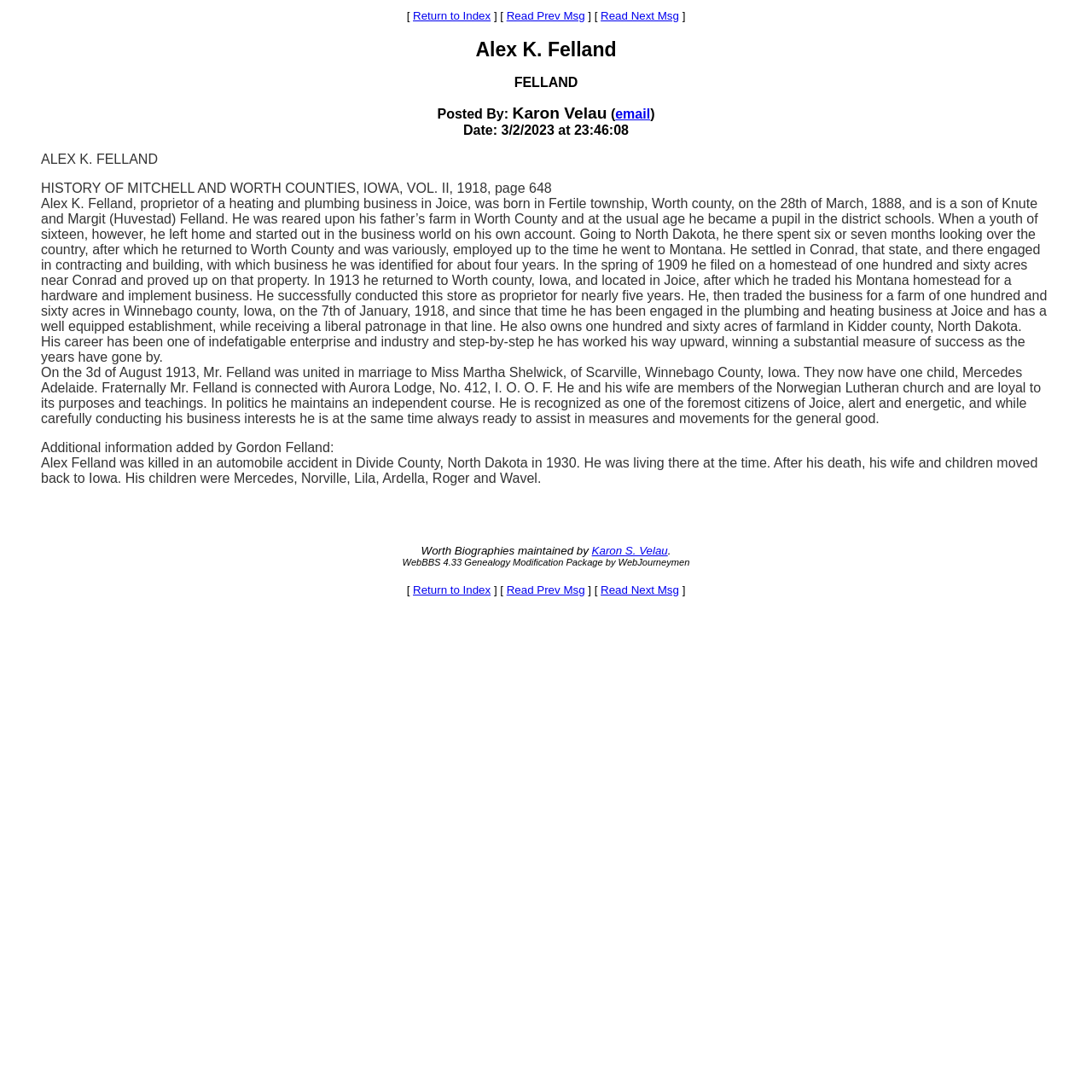Determine the bounding box coordinates of the element that should be clicked to execute the following command: "Search for something".

None